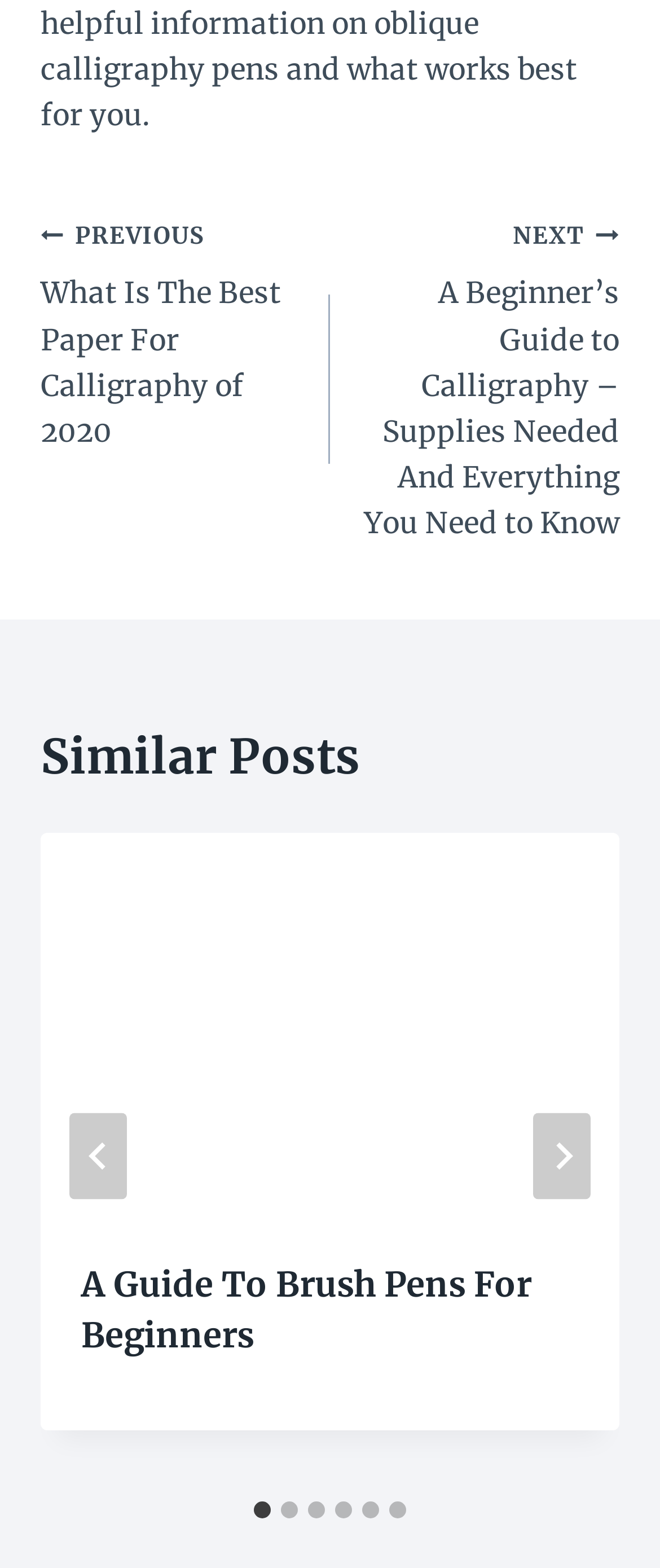Pinpoint the bounding box coordinates of the element you need to click to execute the following instruction: "Go to last slide". The bounding box should be represented by four float numbers between 0 and 1, in the format [left, top, right, bottom].

[0.105, 0.71, 0.192, 0.765]